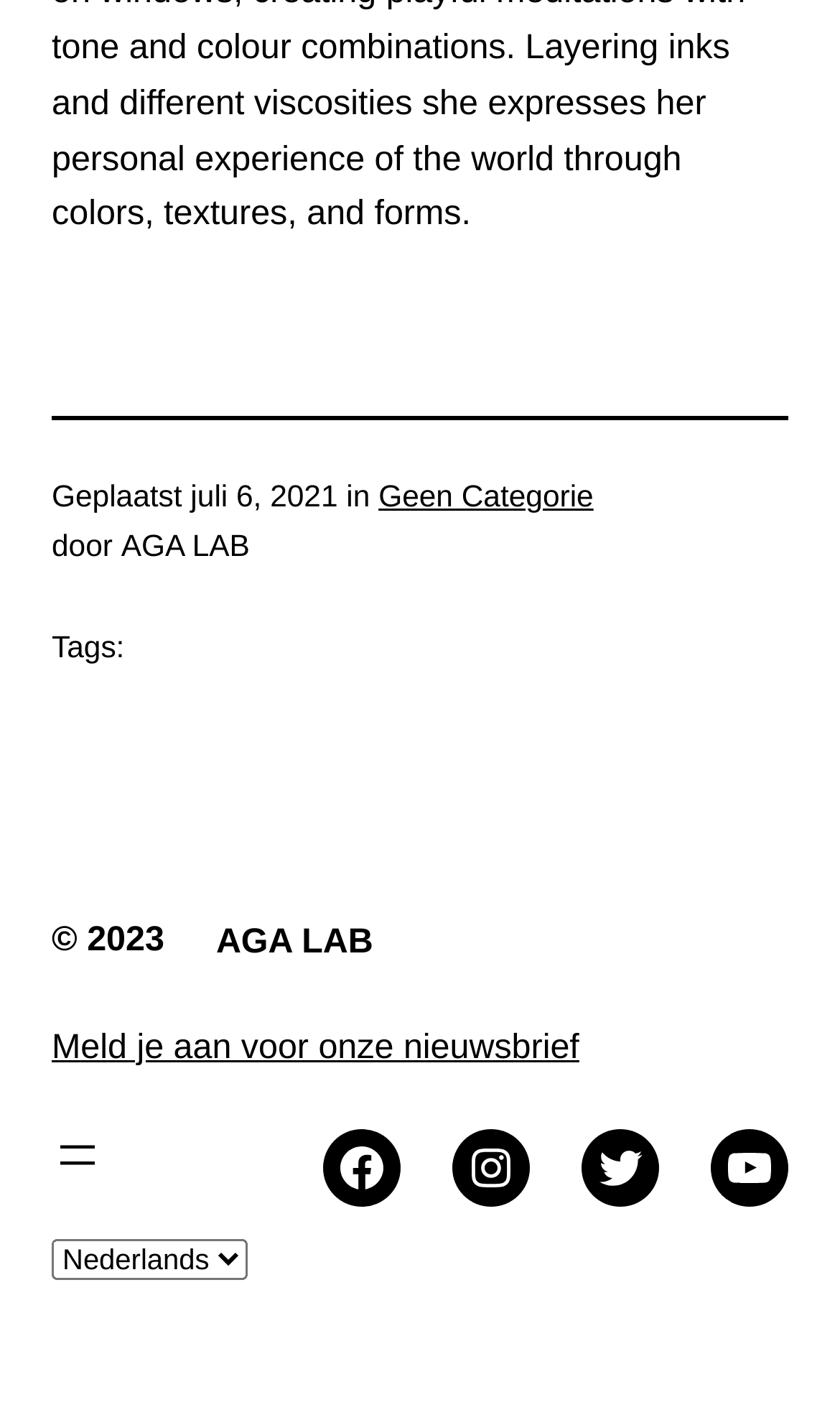Determine the bounding box coordinates (top-left x, top-left y, bottom-right x, bottom-right y) of the UI element described in the following text: Instagram

[0.538, 0.8, 0.631, 0.855]